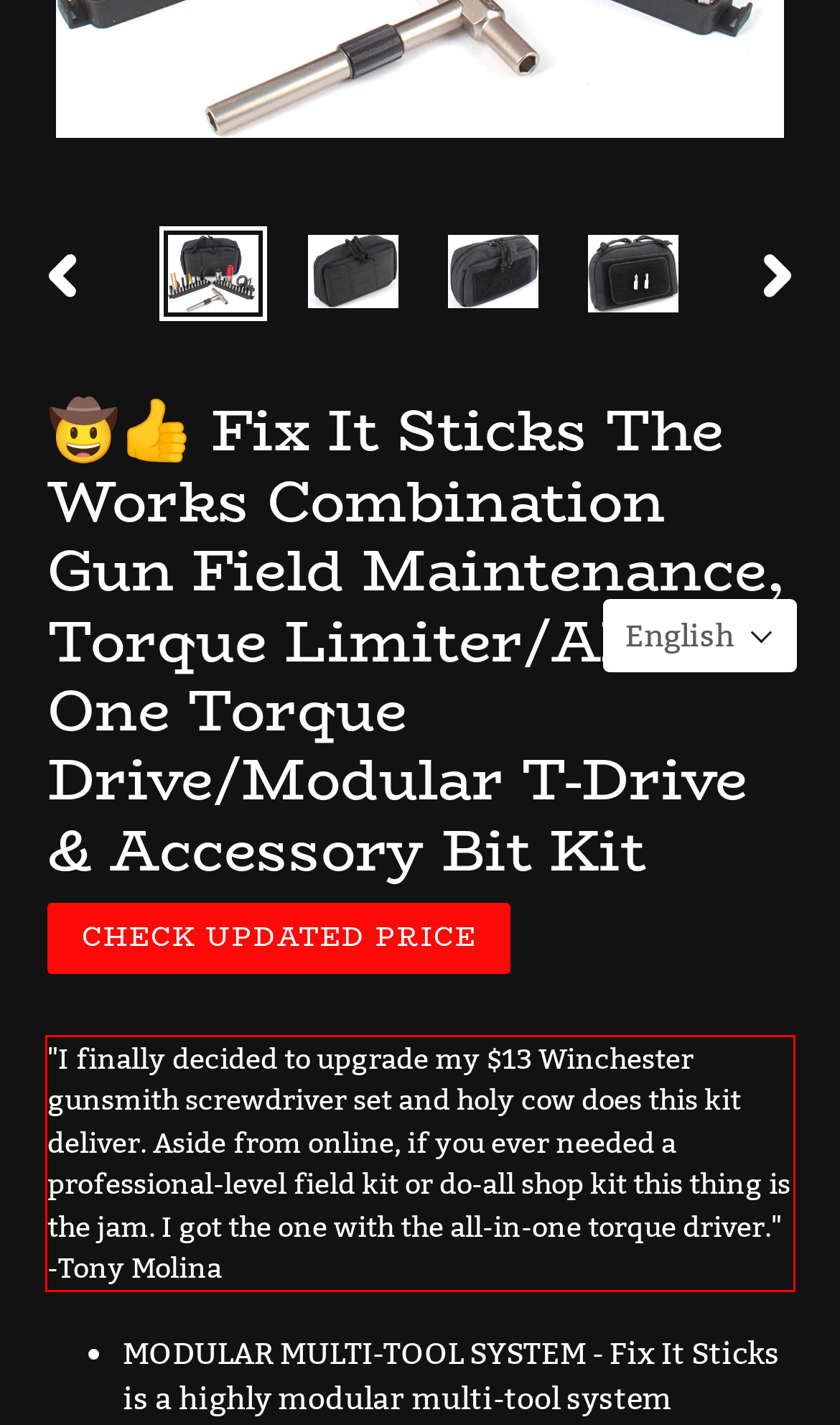Using the provided screenshot of a webpage, recognize and generate the text found within the red rectangle bounding box.

"I finally decided to upgrade my $13 Winchester gunsmith screwdriver set and holy cow does this kit deliver. Aside from online, if you ever needed a professional-level field kit or do-all shop kit this thing is the jam. I got the one with the all-in-one torque driver." -Tony Molina